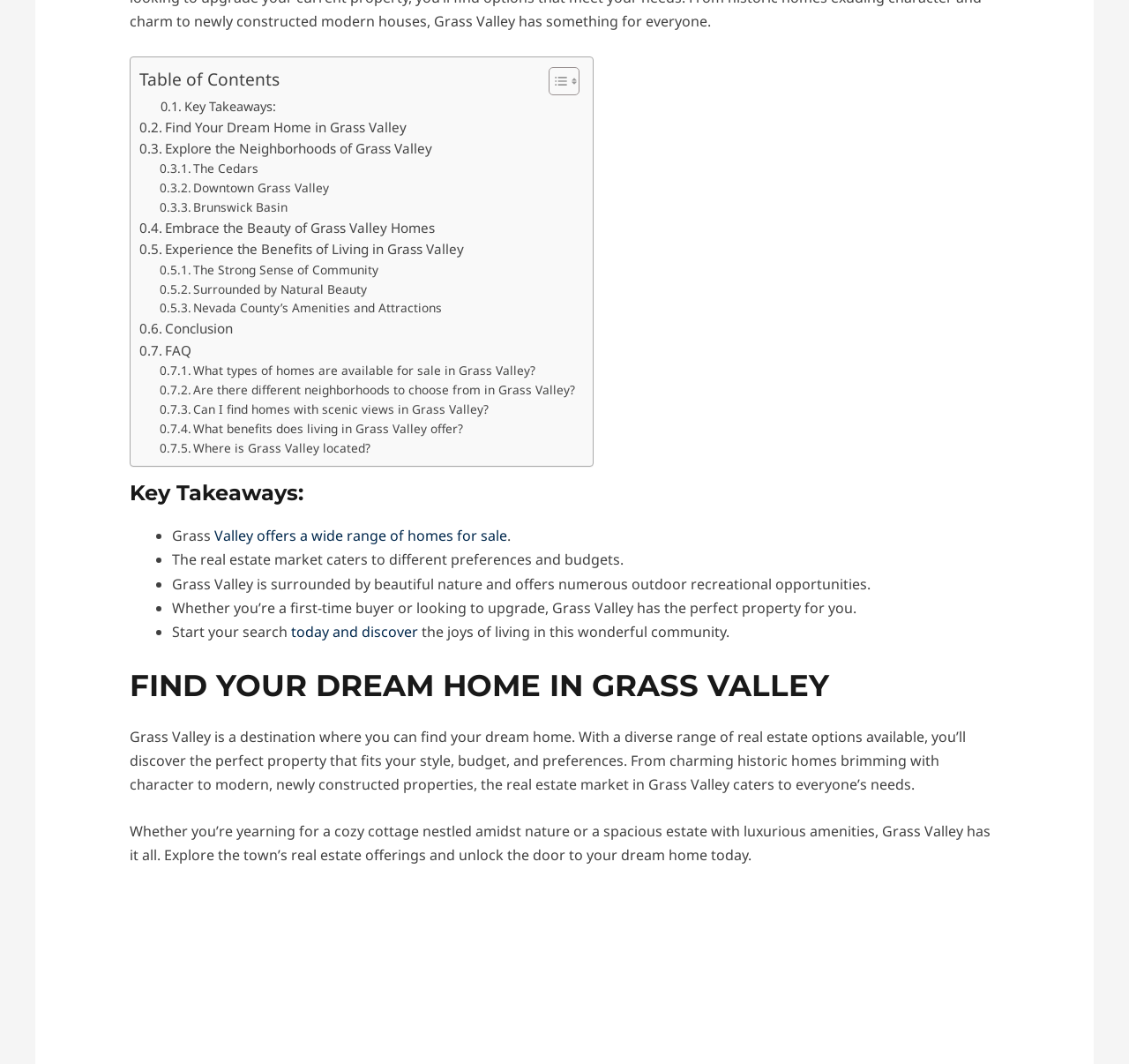Please identify the bounding box coordinates of the element I need to click to follow this instruction: "Toggle Table of Content".

[0.474, 0.062, 0.51, 0.09]